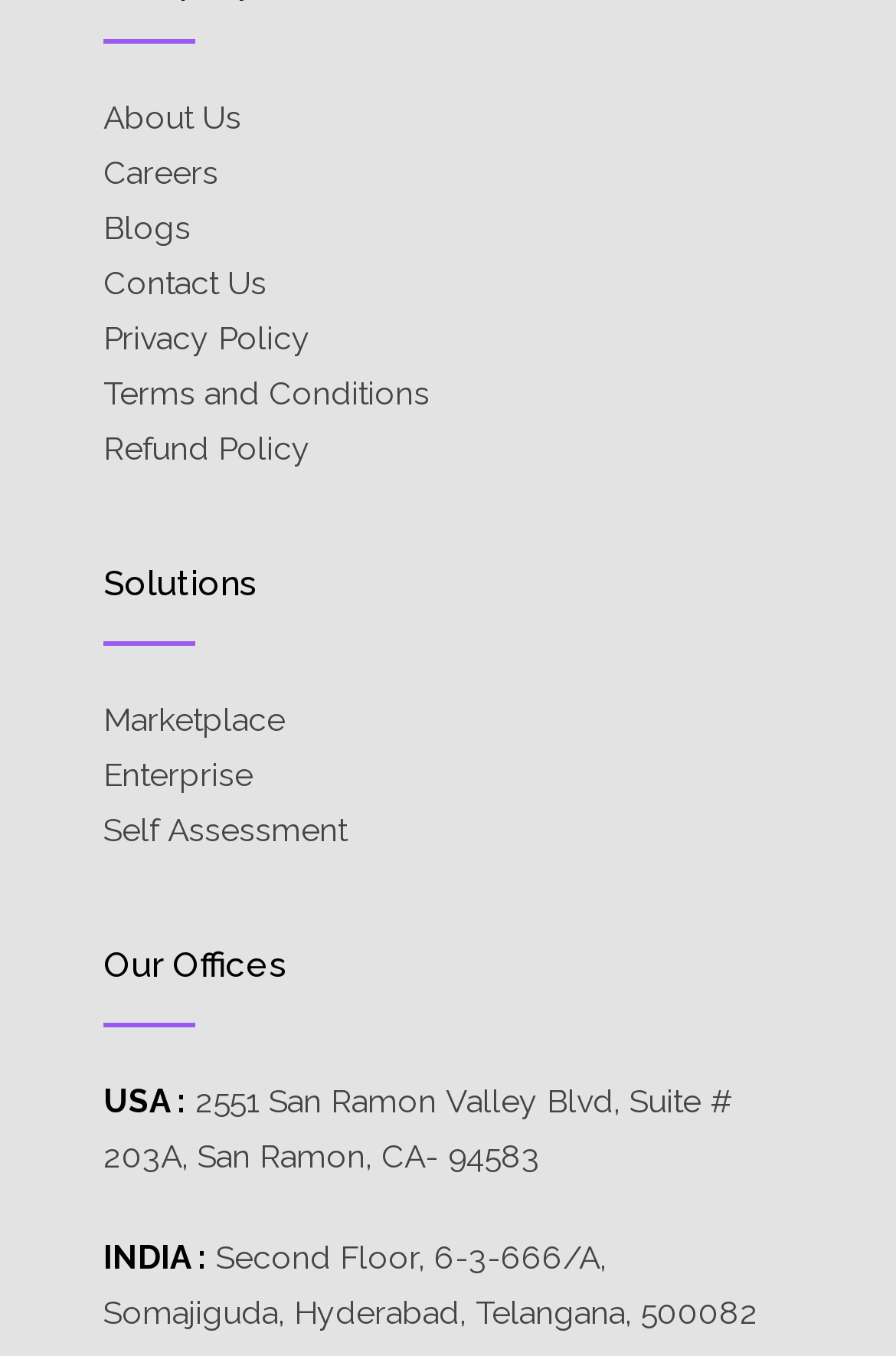Using the provided element description: "Buy book review", determine the bounding box coordinates of the corresponding UI element in the screenshot.

None